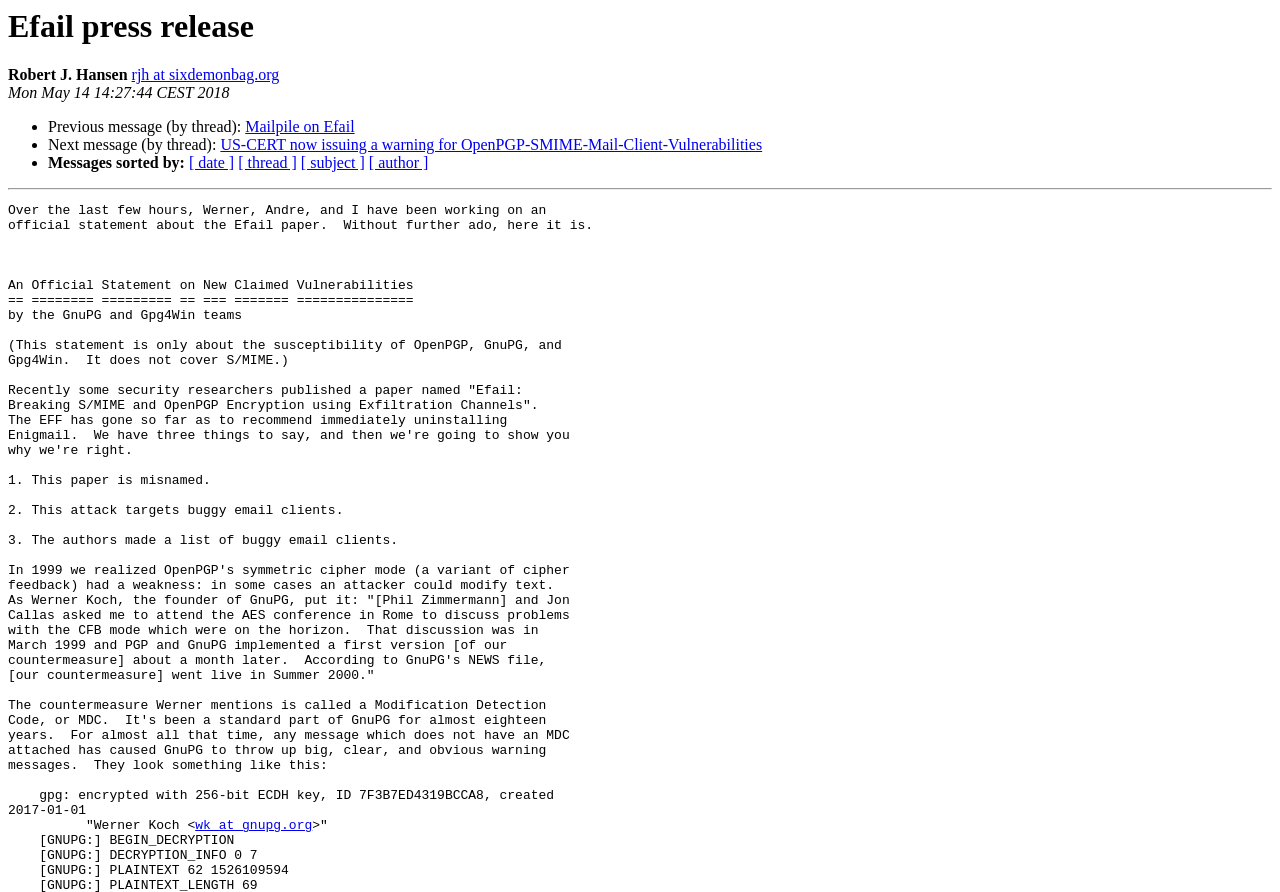Use the details in the image to answer the question thoroughly: 
What is the date of the press release?

The date of the press release is mentioned on the webpage, right below the author's name. The text 'Mon May 14 14:27:44 CEST 2018' is a static text element, indicating that it is the date of the press release.